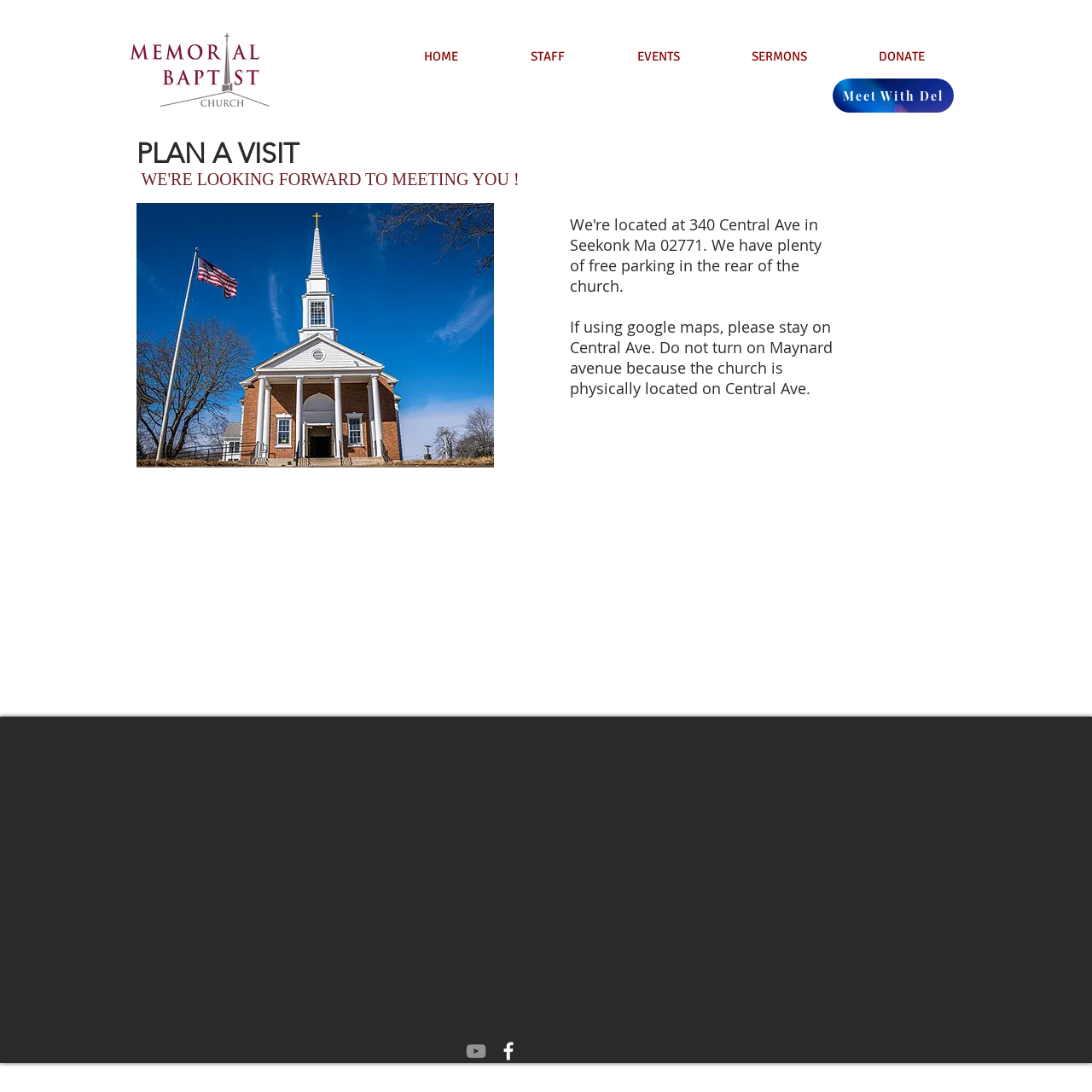Identify the bounding box coordinates for the region of the element that should be clicked to carry out the instruction: "Check contact information". The bounding box coordinates should be four float numbers between 0 and 1, i.e., [left, top, right, bottom].

[0.425, 0.698, 0.575, 0.714]